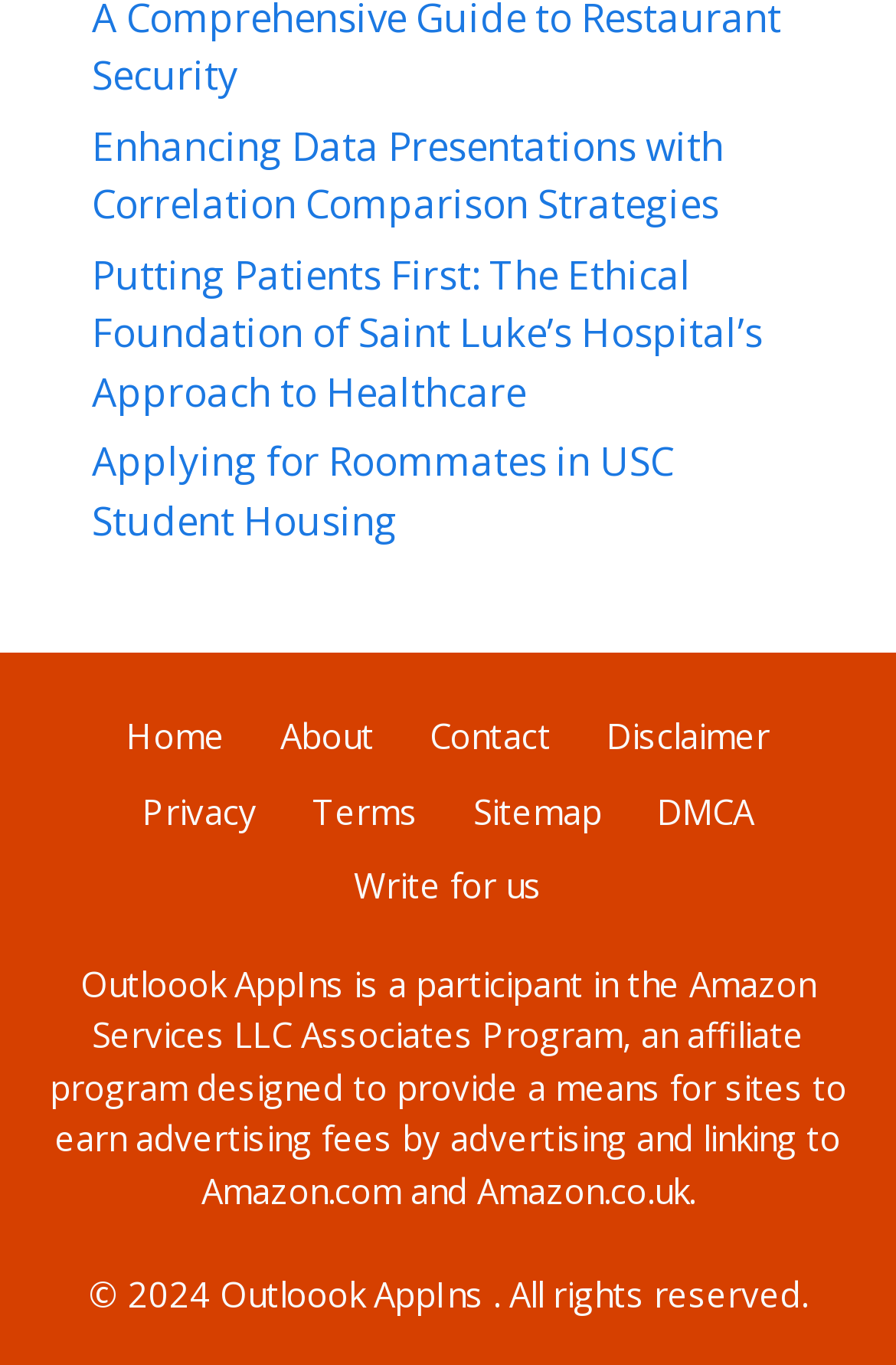Please locate the clickable area by providing the bounding box coordinates to follow this instruction: "Learn about correlation comparison strategies".

[0.103, 0.087, 0.808, 0.169]